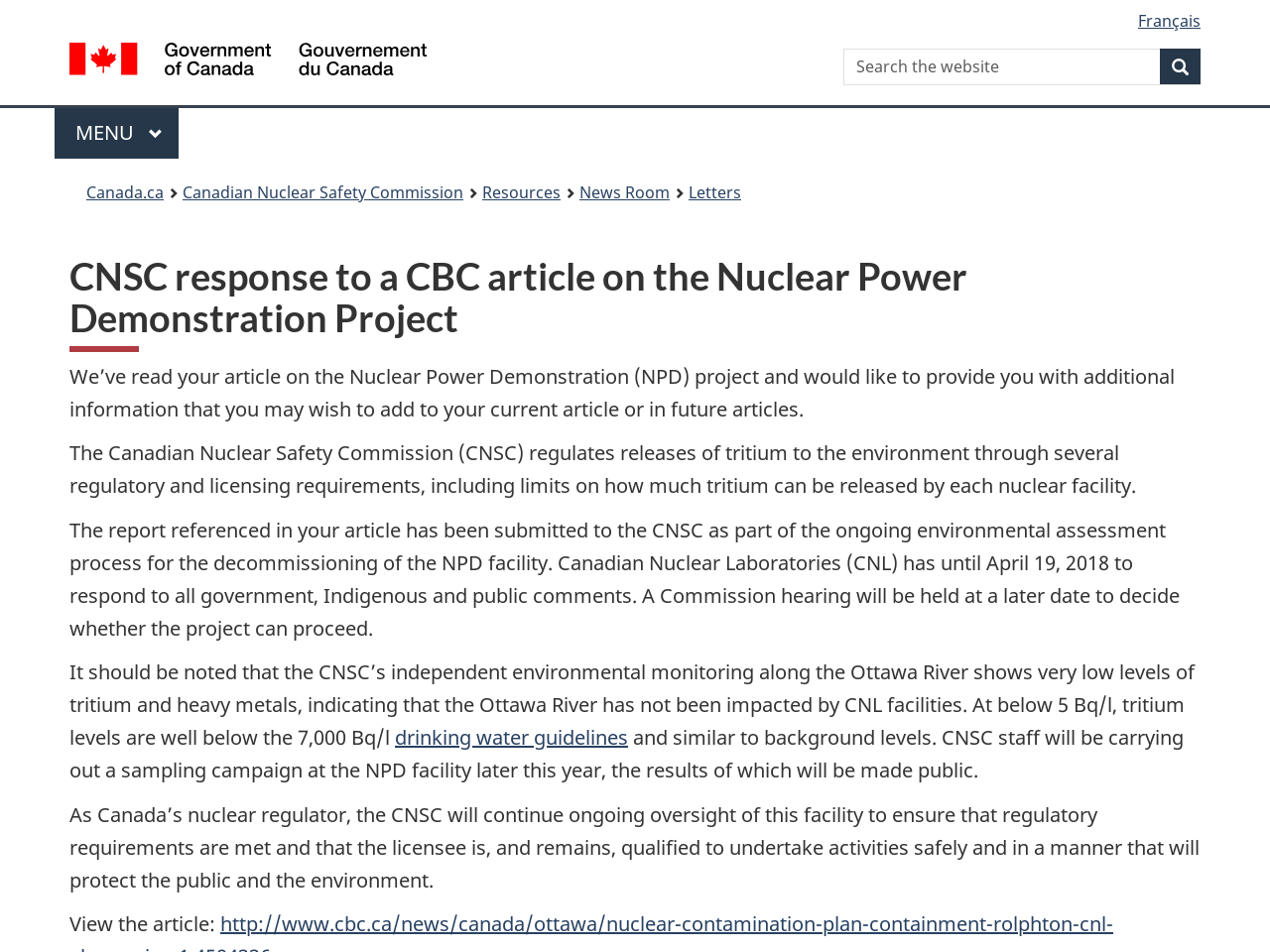Find the bounding box coordinates of the UI element according to this description: "drinking water guidelines".

[0.311, 0.76, 0.495, 0.789]